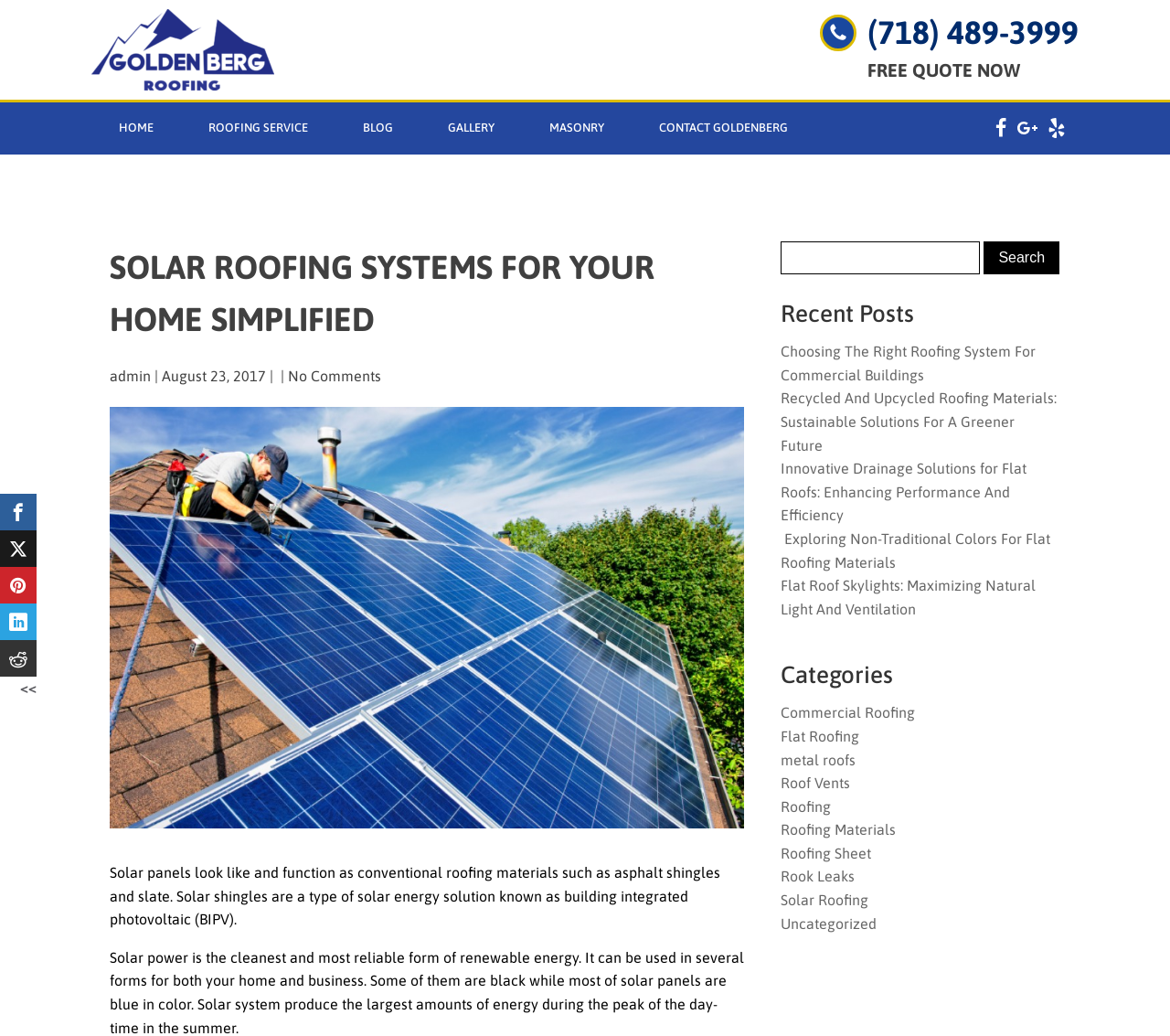What type of energy solution is mentioned on the webpage?
Please provide a full and detailed response to the question.

The webpage mentions solar energy as a type of renewable energy solution, specifically discussing solar panels and solar shingles as building integrated photovoltaic (BIPV) solutions.